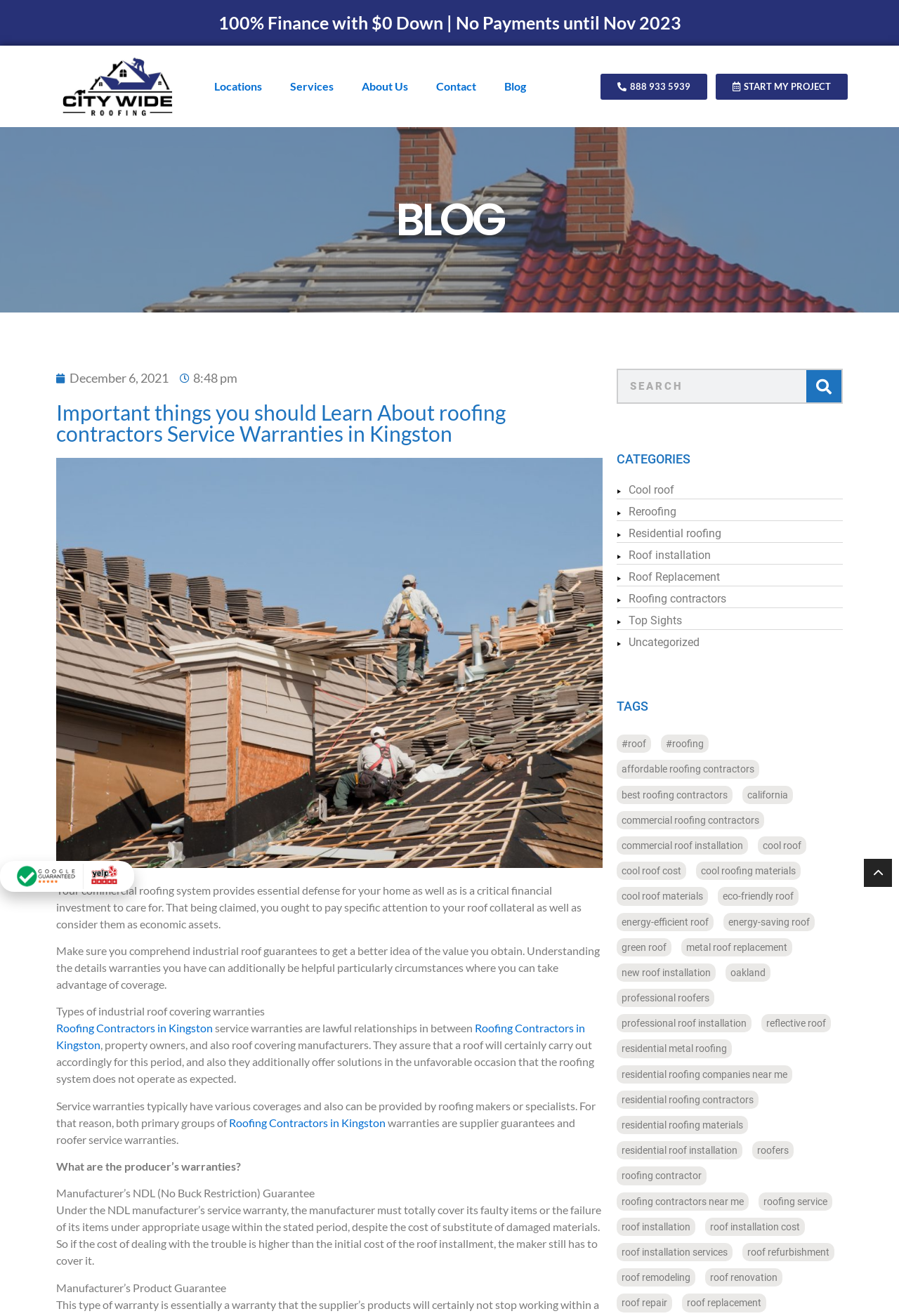Could you indicate the bounding box coordinates of the region to click in order to complete this instruction: "Click on 'START MY PROJECT'".

[0.796, 0.056, 0.943, 0.076]